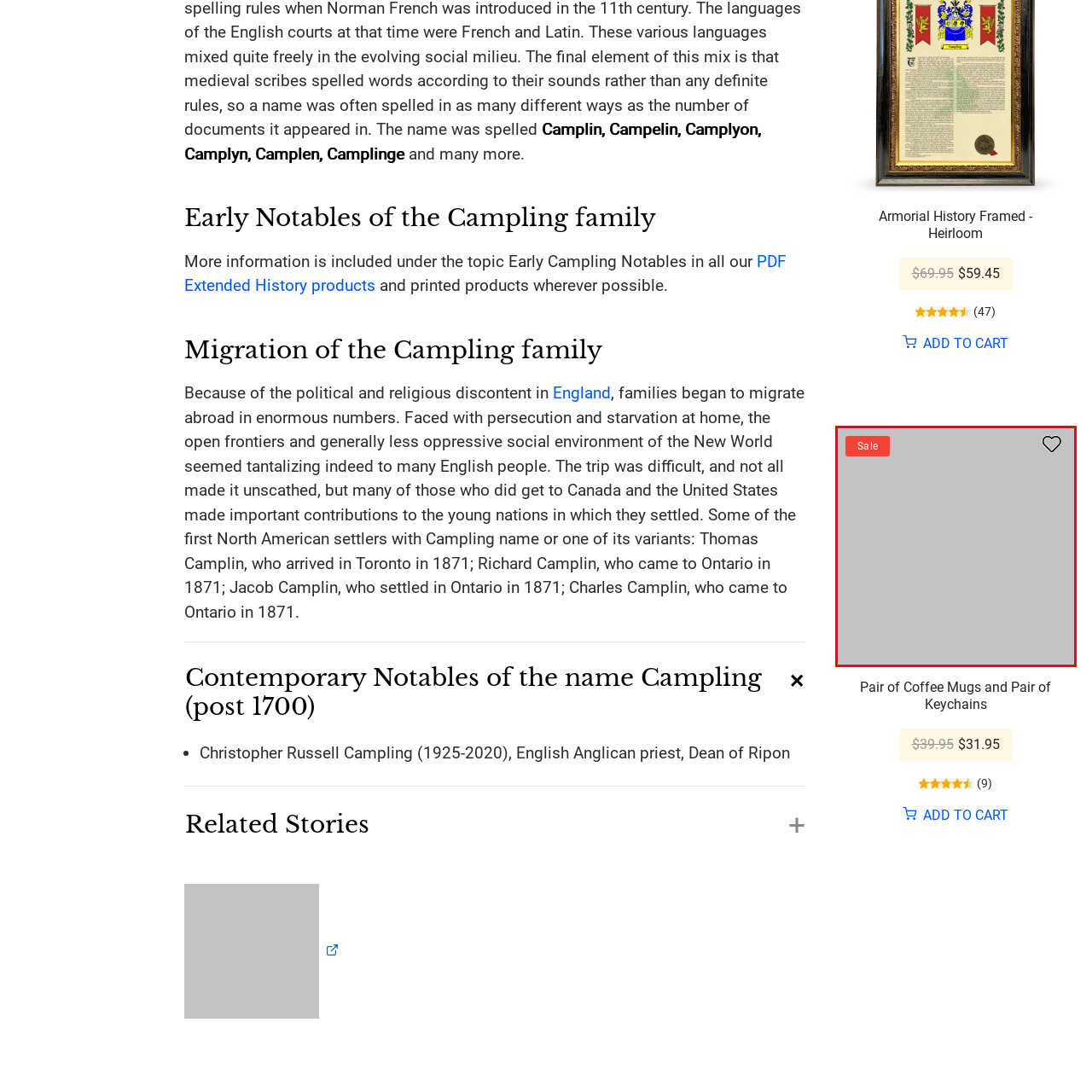What does the heart icon represent?
Look at the area highlighted by the red bounding box and answer the question in detail, drawing from the specifics shown in the image.

The simple outline of a heart to the right of the 'Sale' button likely represents a 'wishlist' or 'favorites' icon, allowing users to save items for later consideration, which is a common feature in e-commerce platforms.